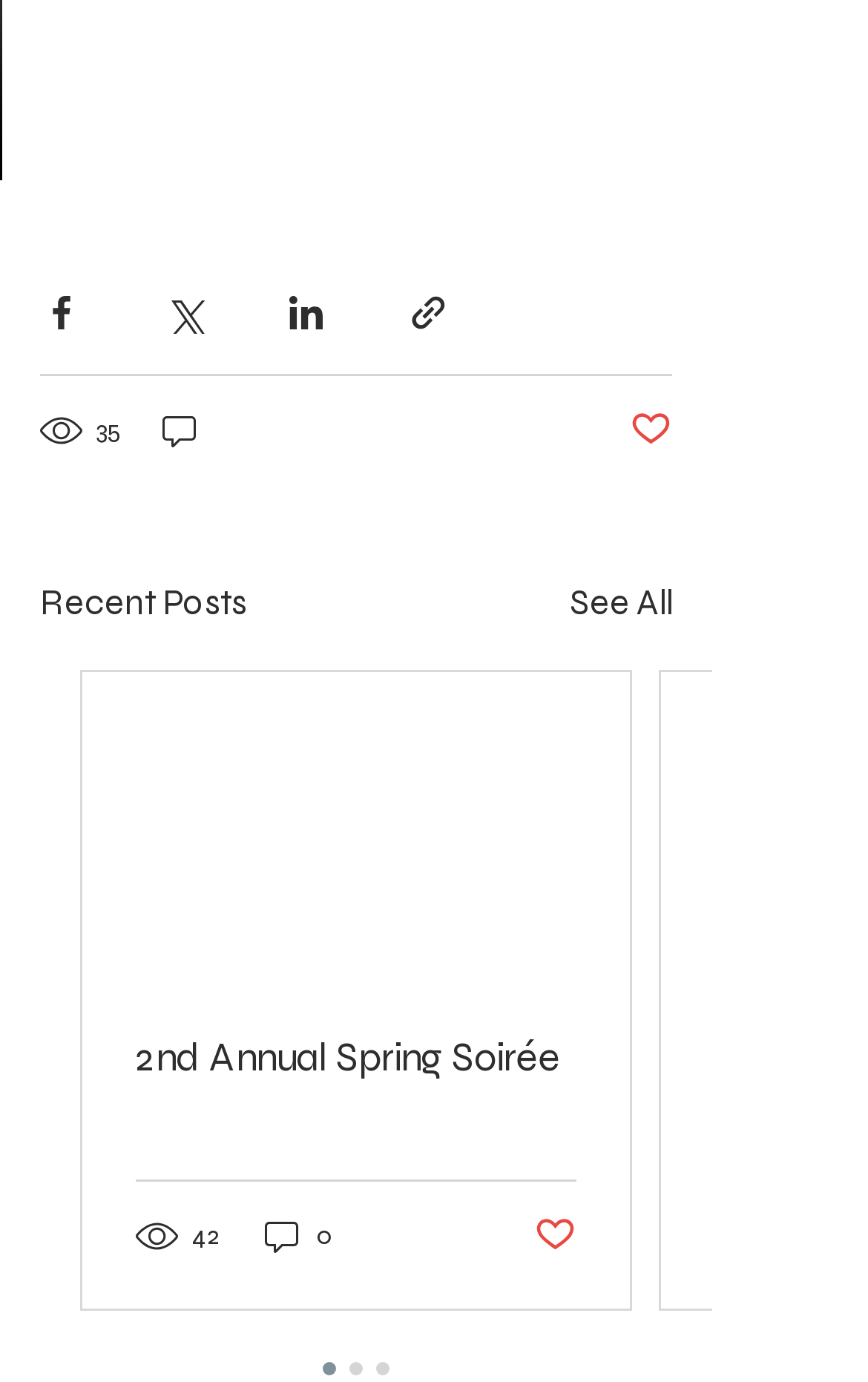Please analyze the image and give a detailed answer to the question:
How many views does the first post have?

The text '35 views' is displayed below the first post, indicating the number of views it has received.